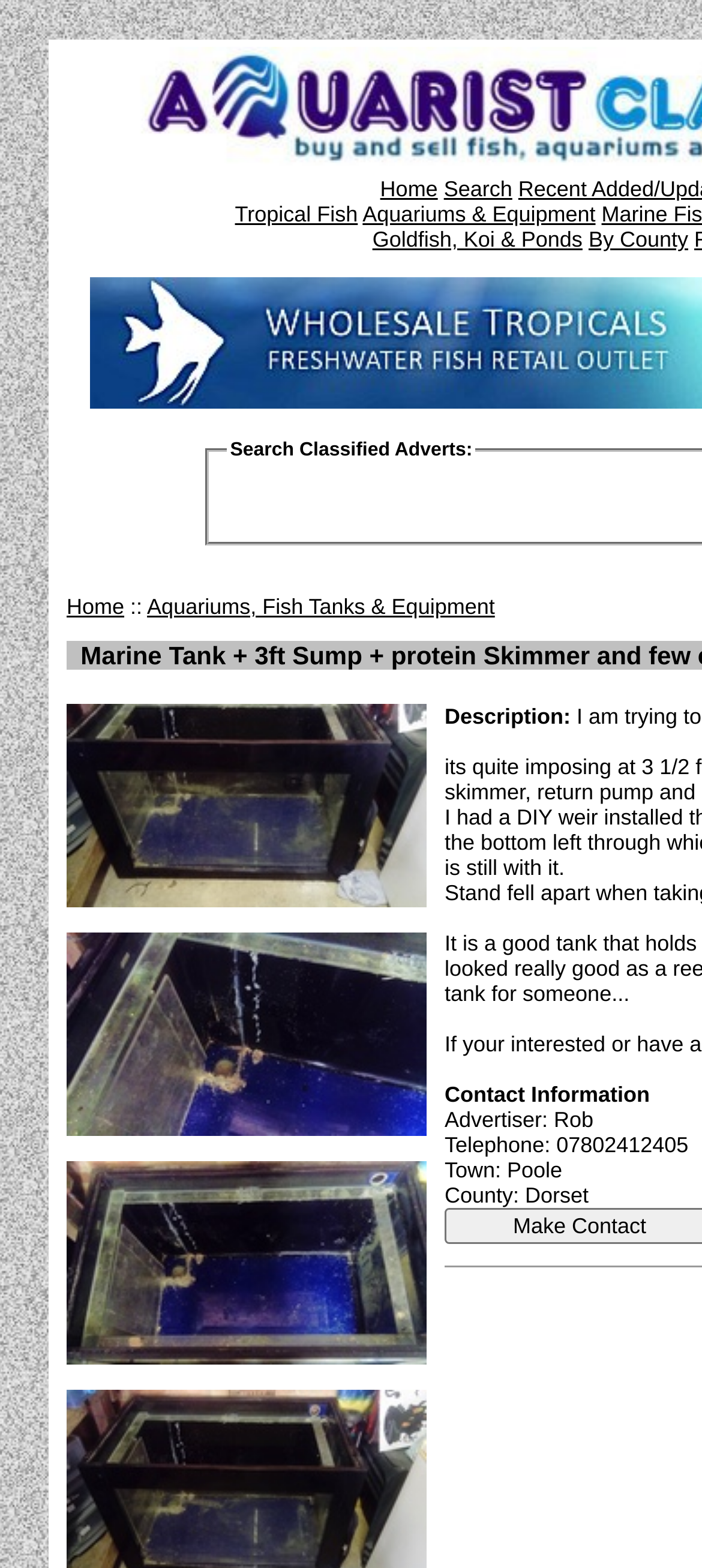Predict the bounding box of the UI element that fits this description: "Goldfish, Koi & Ponds".

[0.53, 0.145, 0.83, 0.161]